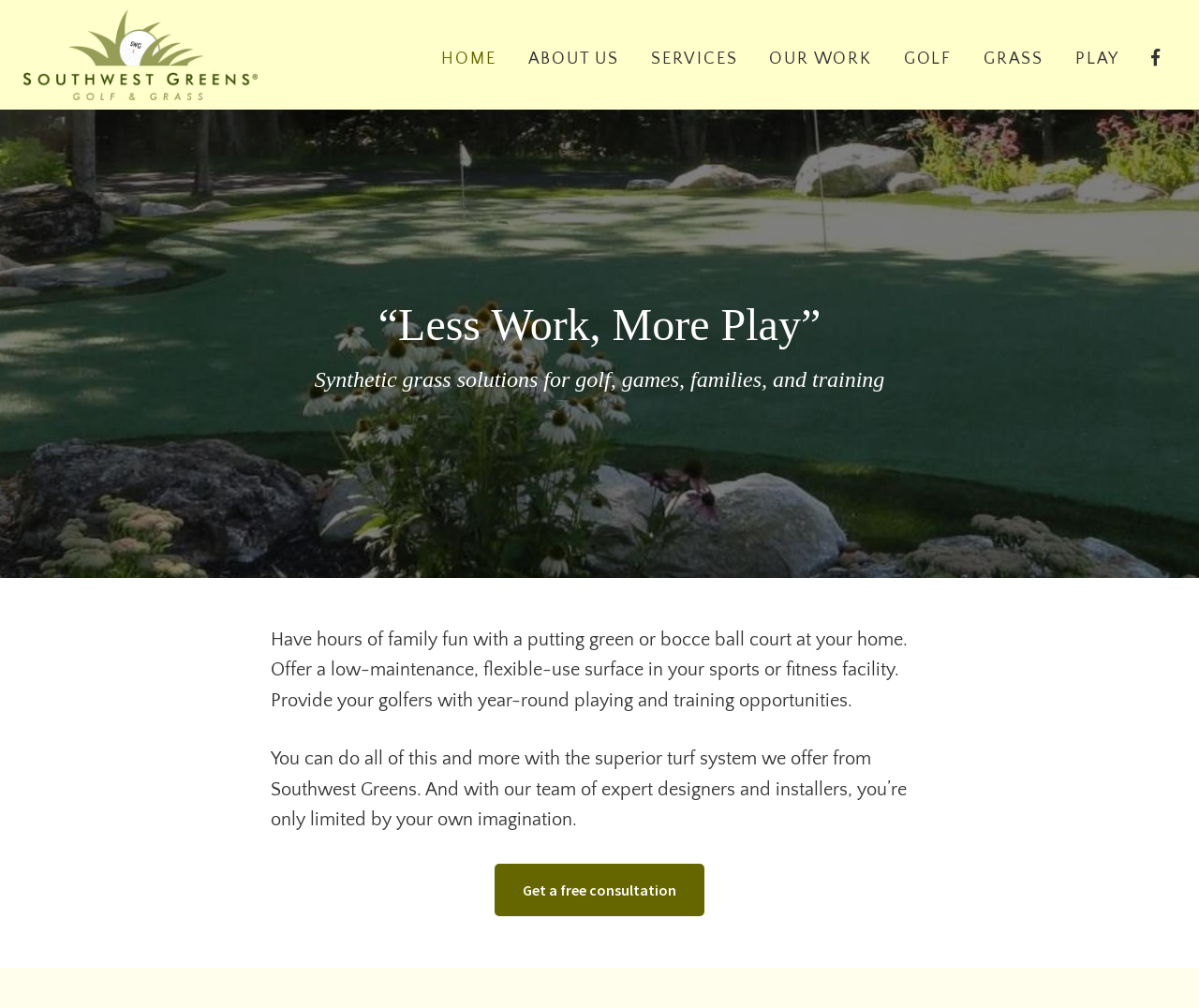Give a concise answer using only one word or phrase for this question:
What is the name of the company?

Southwest Greens of Maine